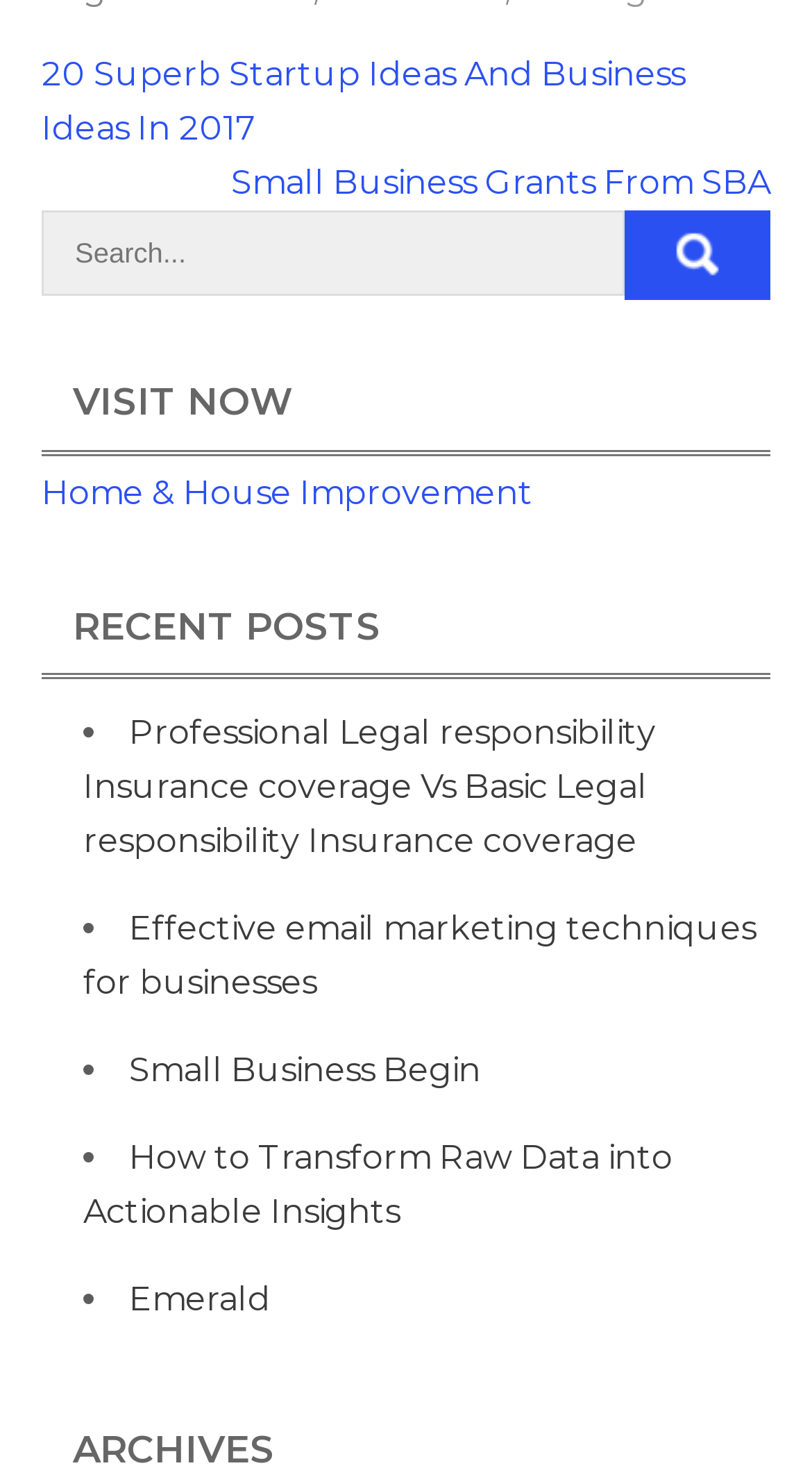Please provide a brief answer to the following inquiry using a single word or phrase:
What is the purpose of the 'Post navigation' heading?

To navigate between posts